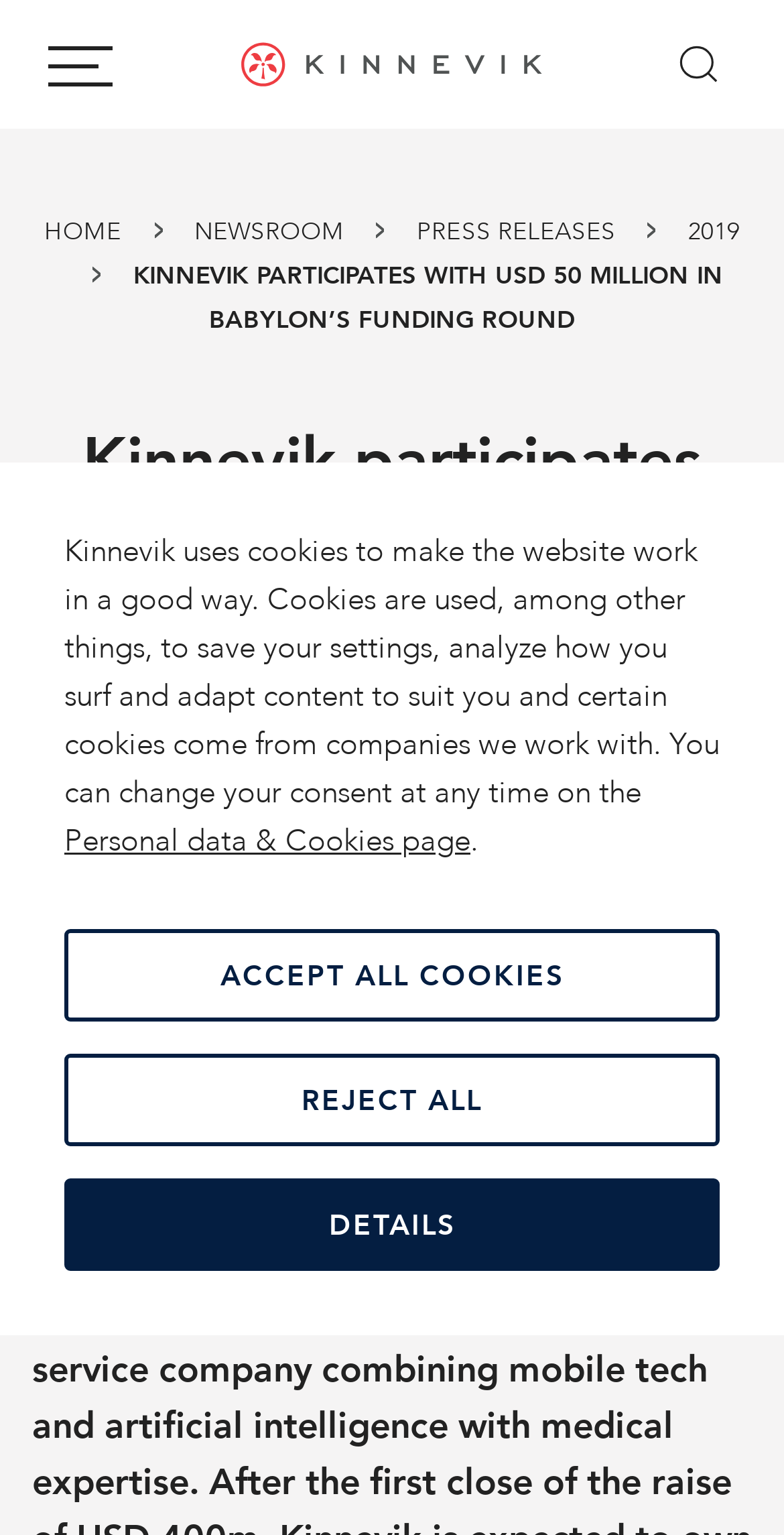What is the purpose of the cookies?
Could you answer the question with a detailed and thorough explanation?

The purpose of the cookies is to save settings and analyze how you surf, among other things, which is mentioned in the StaticText 'Kinnevik uses cookies to make the website work in a good way. Cookies are used, among other things, to save your settings, analyze how you surf and adapt content to suit you...'.